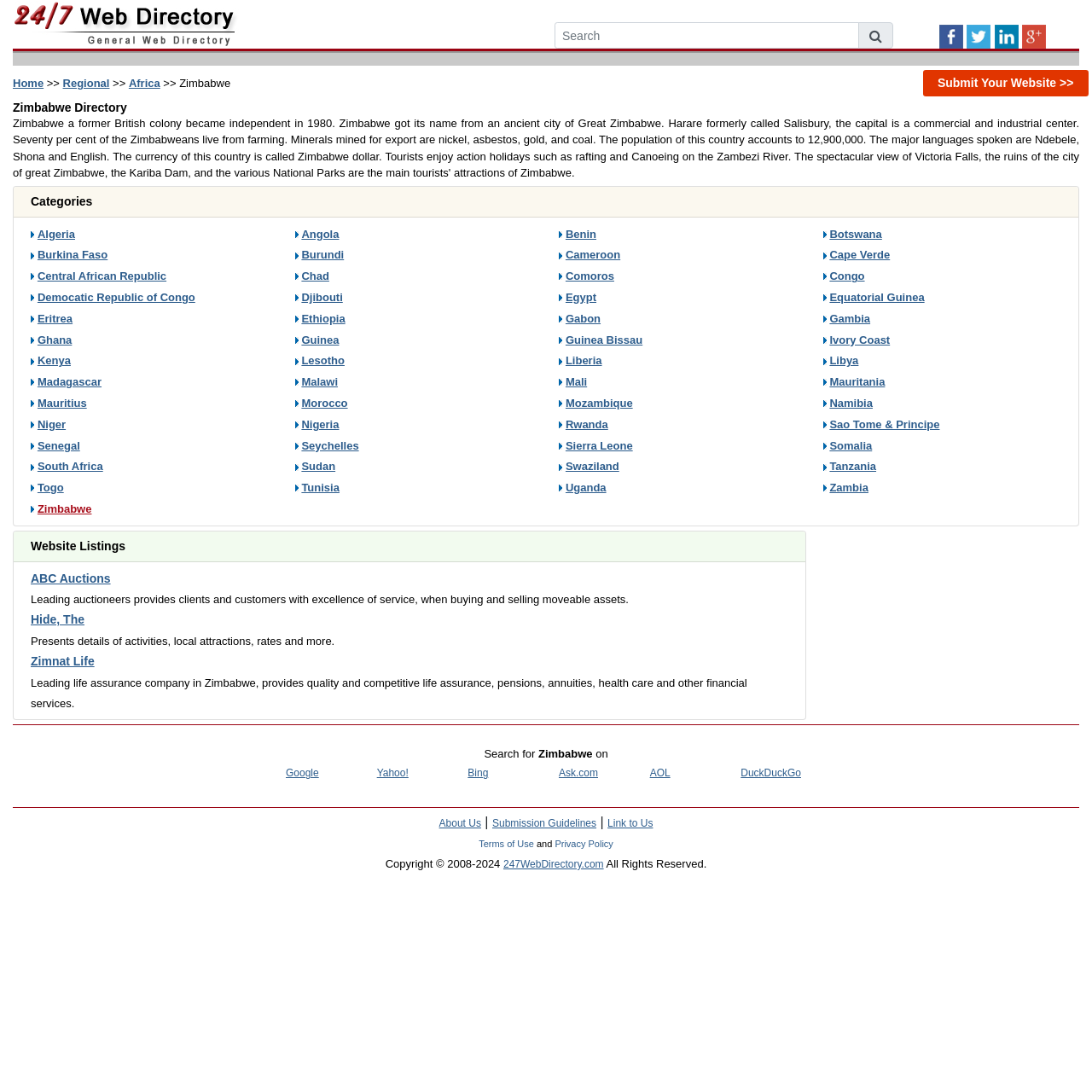Find the bounding box coordinates for the element described here: "Mozambique".

[0.518, 0.363, 0.579, 0.375]